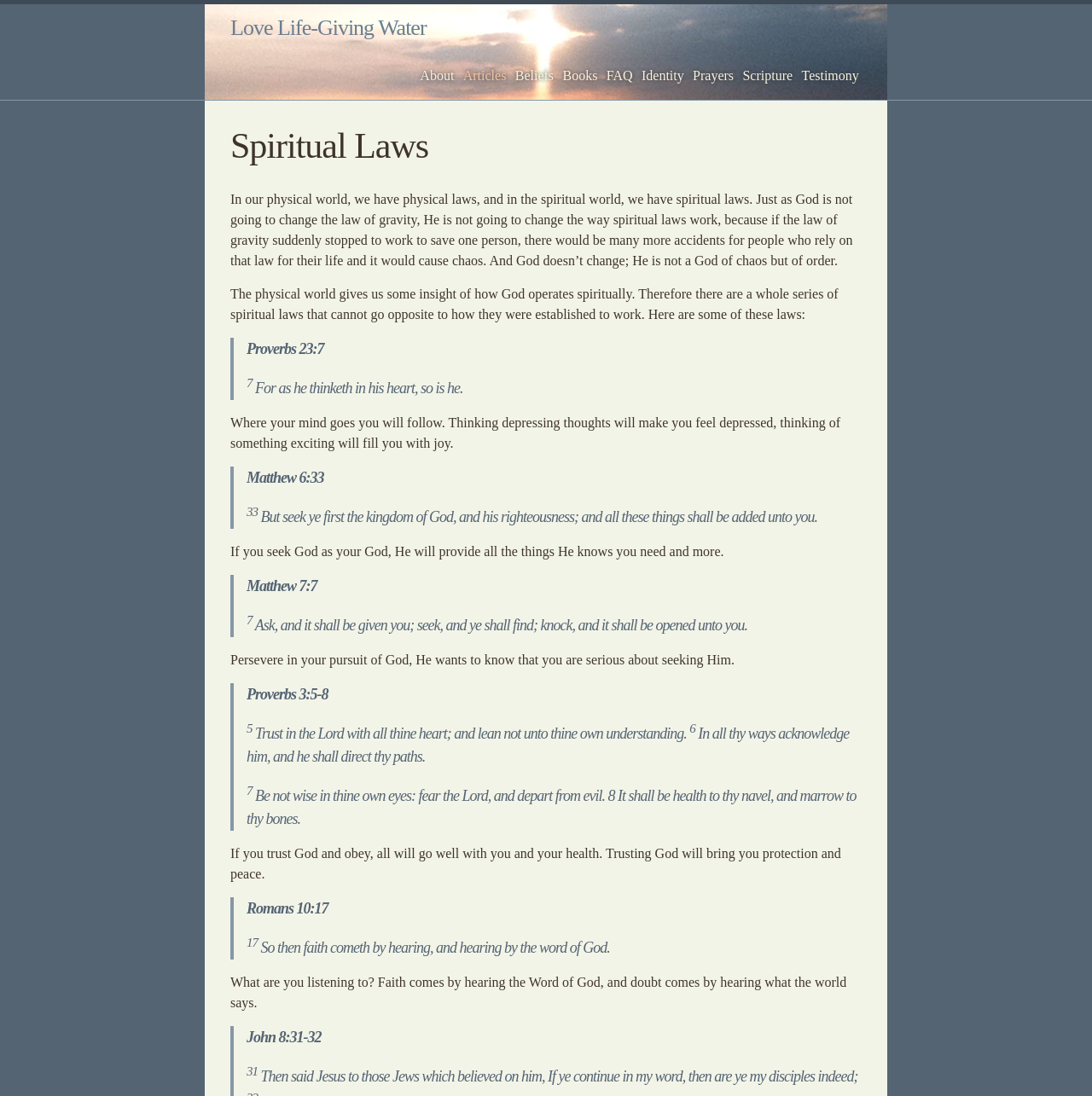Based on the image, provide a detailed and complete answer to the question: 
How many blockquote elements are there?

I counted the number of blockquote elements on the webpage and found 5 in total, each containing a Bible verse and its explanation.